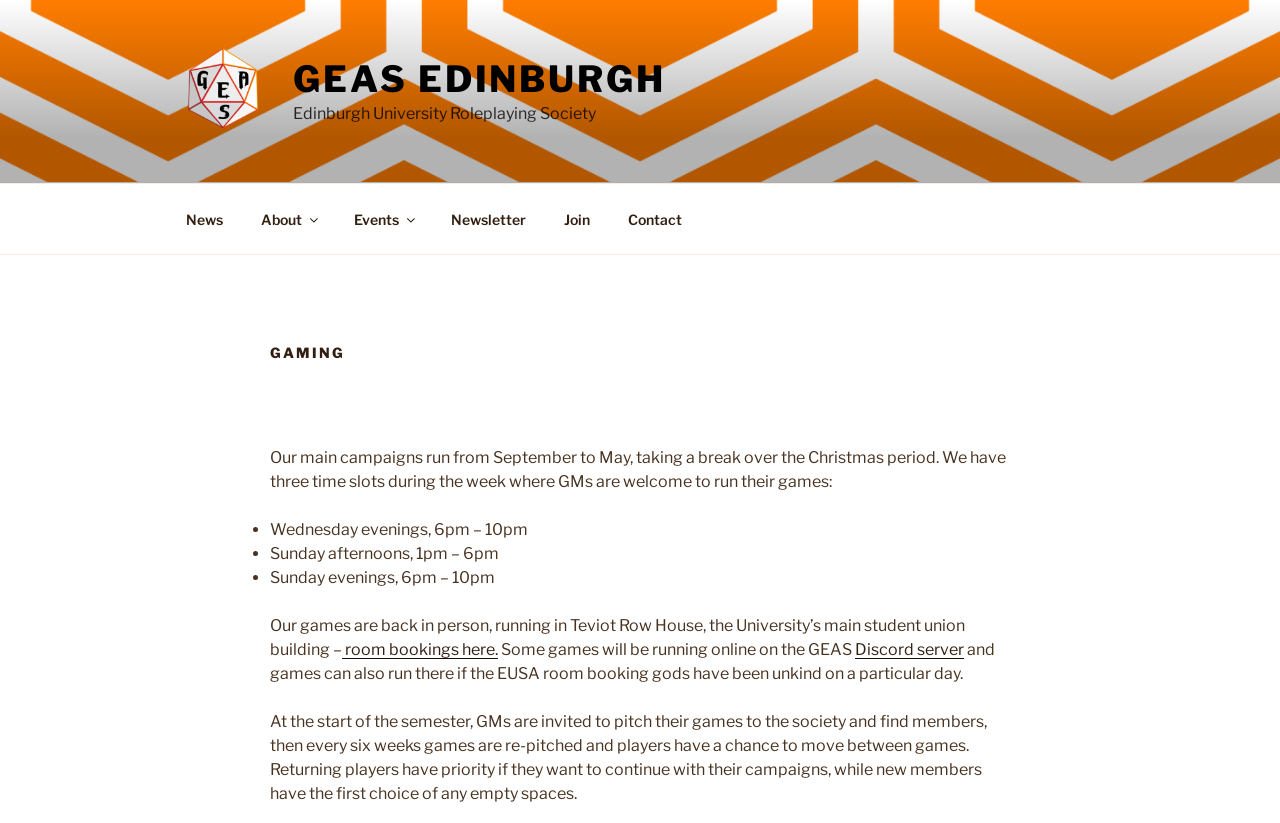Please find the bounding box coordinates of the element that you should click to achieve the following instruction: "Click on the 'Events' link". The coordinates should be presented as four float numbers between 0 and 1: [left, top, right, bottom].

[0.262, 0.236, 0.336, 0.296]